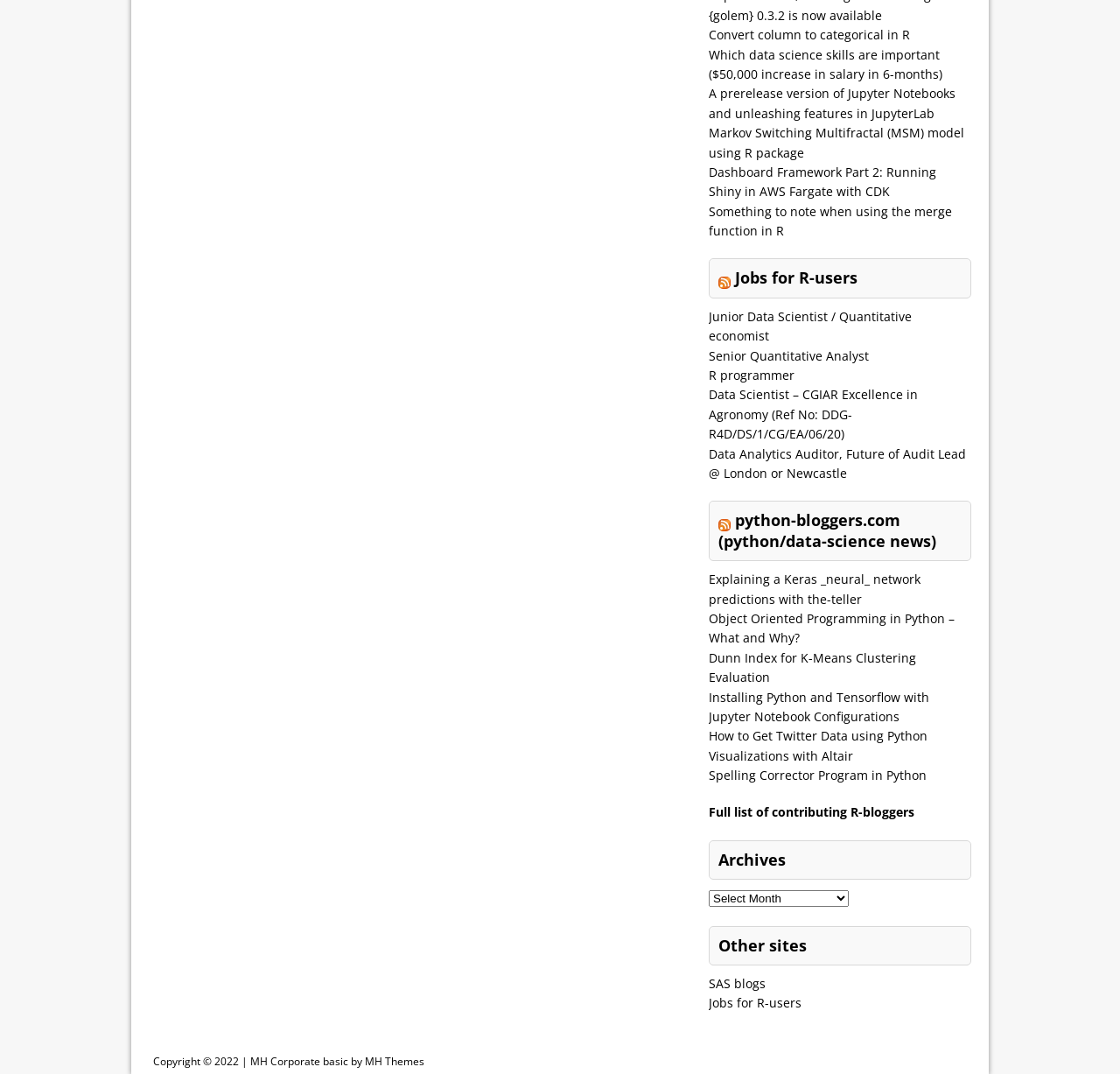Give a short answer to this question using one word or a phrase:
What is the main topic of the webpage?

R and Python programming